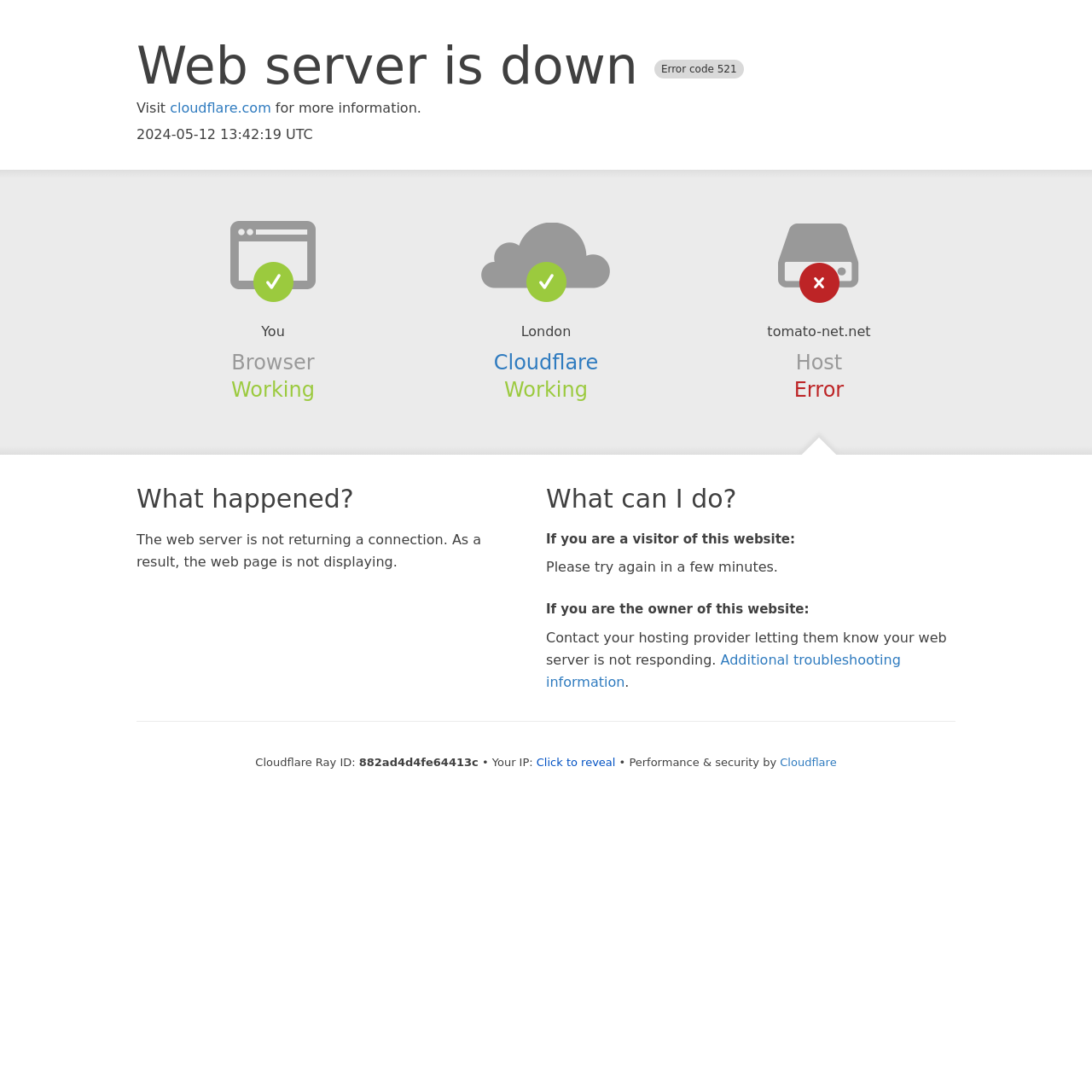Using the information in the image, give a detailed answer to the following question: What is the name of the hosting provider?

The name of the hosting provider is mentioned as 'Cloudflare' in the section 'Cloudflare' on the webpage, and also in the link 'Cloudflare'.